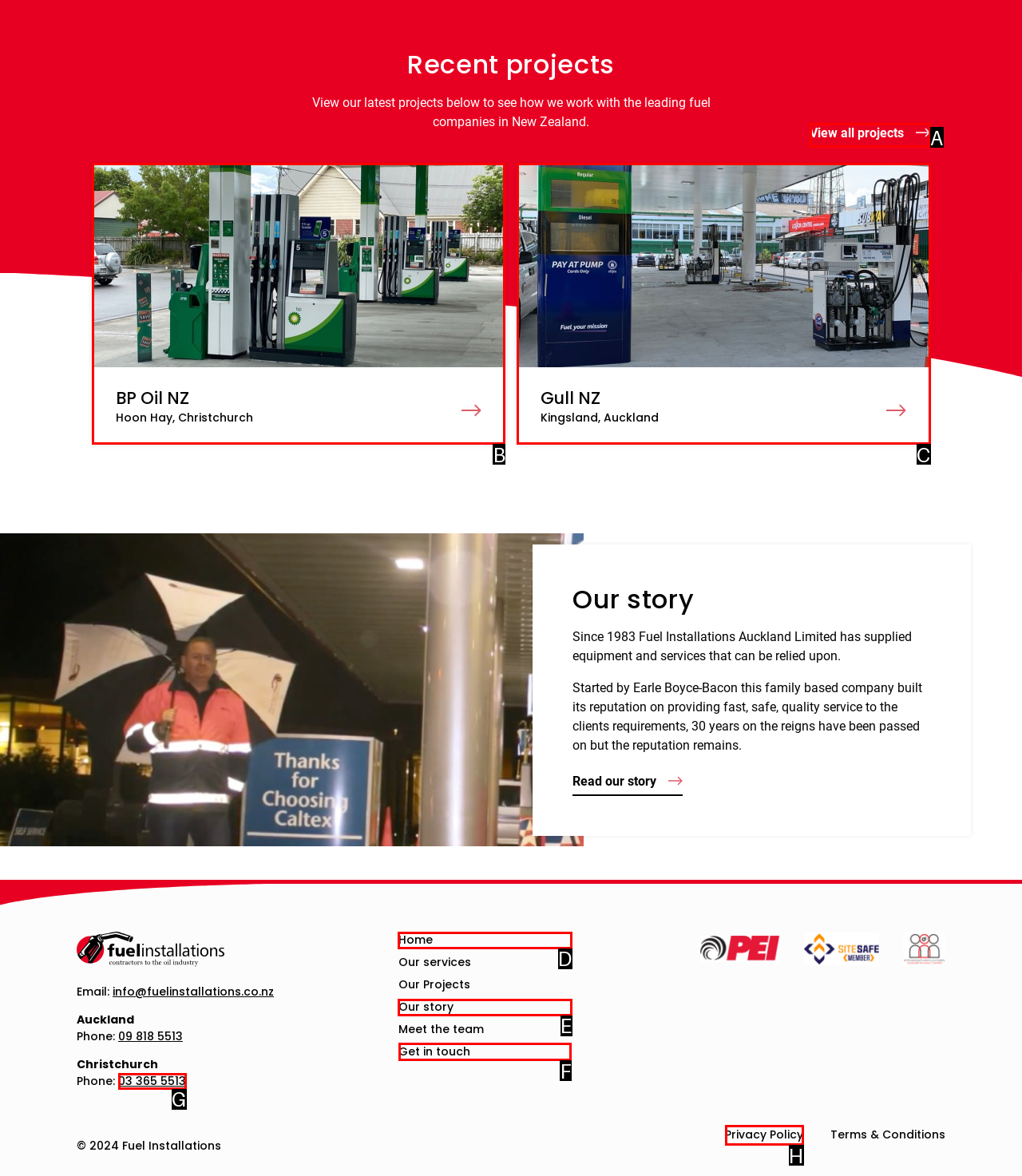To perform the task "Get in touch", which UI element's letter should you select? Provide the letter directly.

F